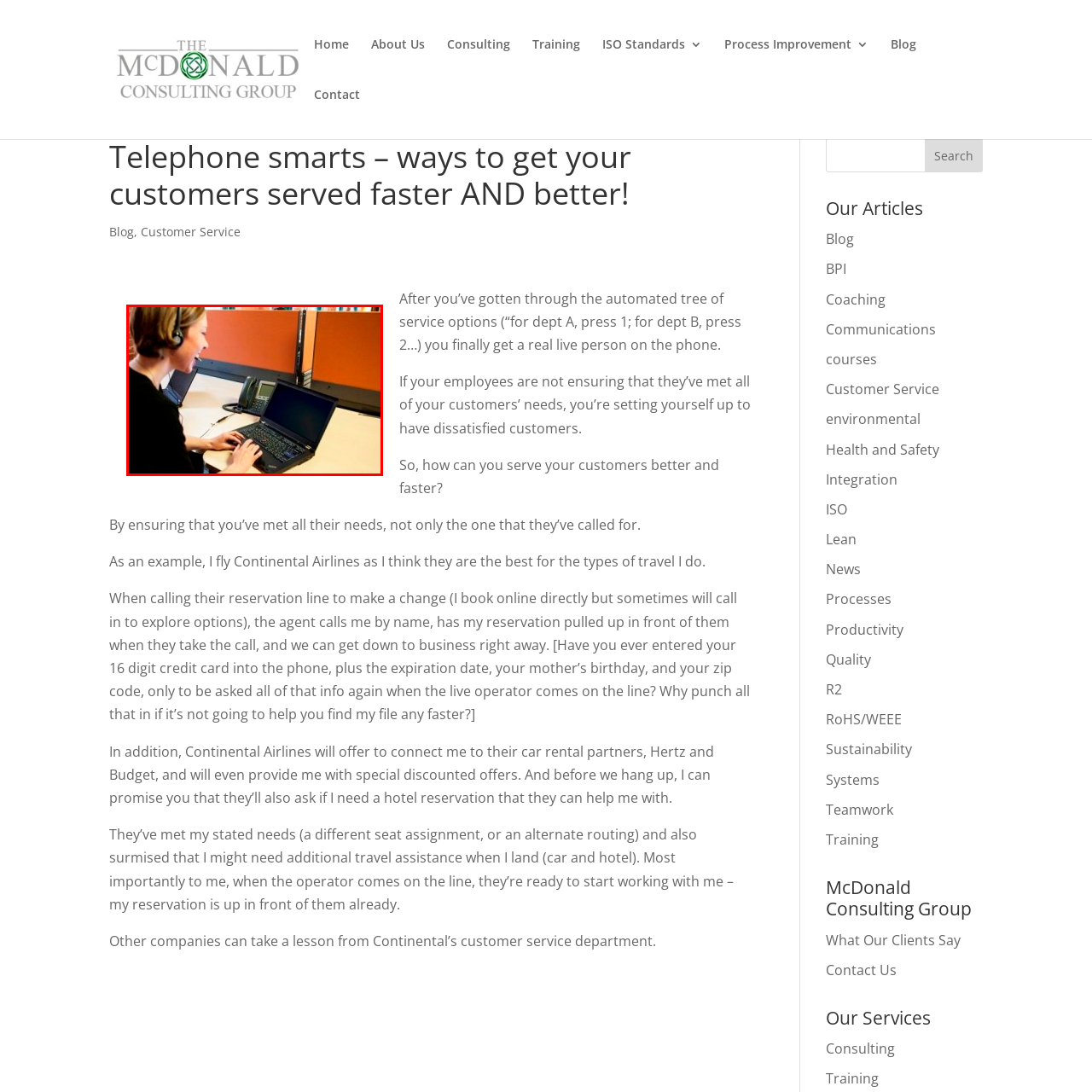Focus on the section marked by the red bounding box and reply with a single word or phrase: What is the woman focused on?

A laptop